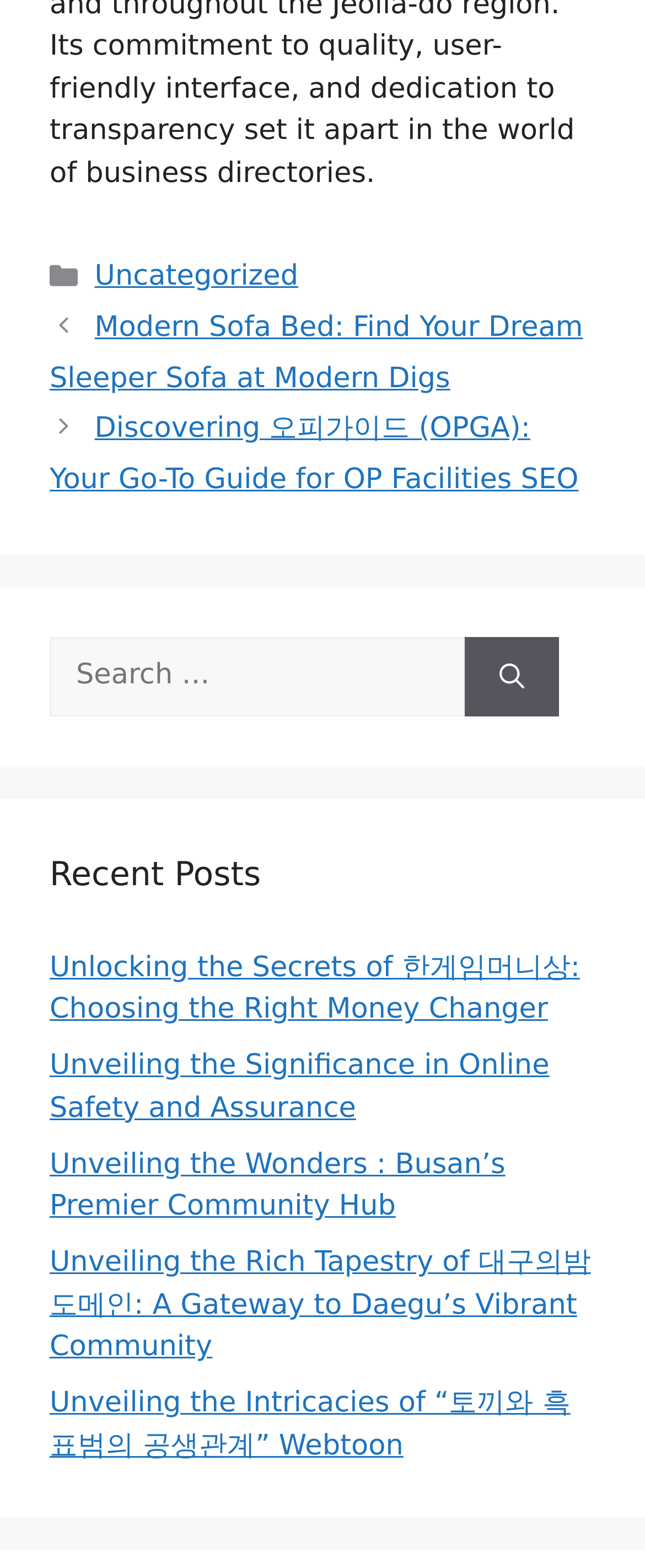Answer the following in one word or a short phrase: 
What is the title of the first post?

Modern Sofa Bed